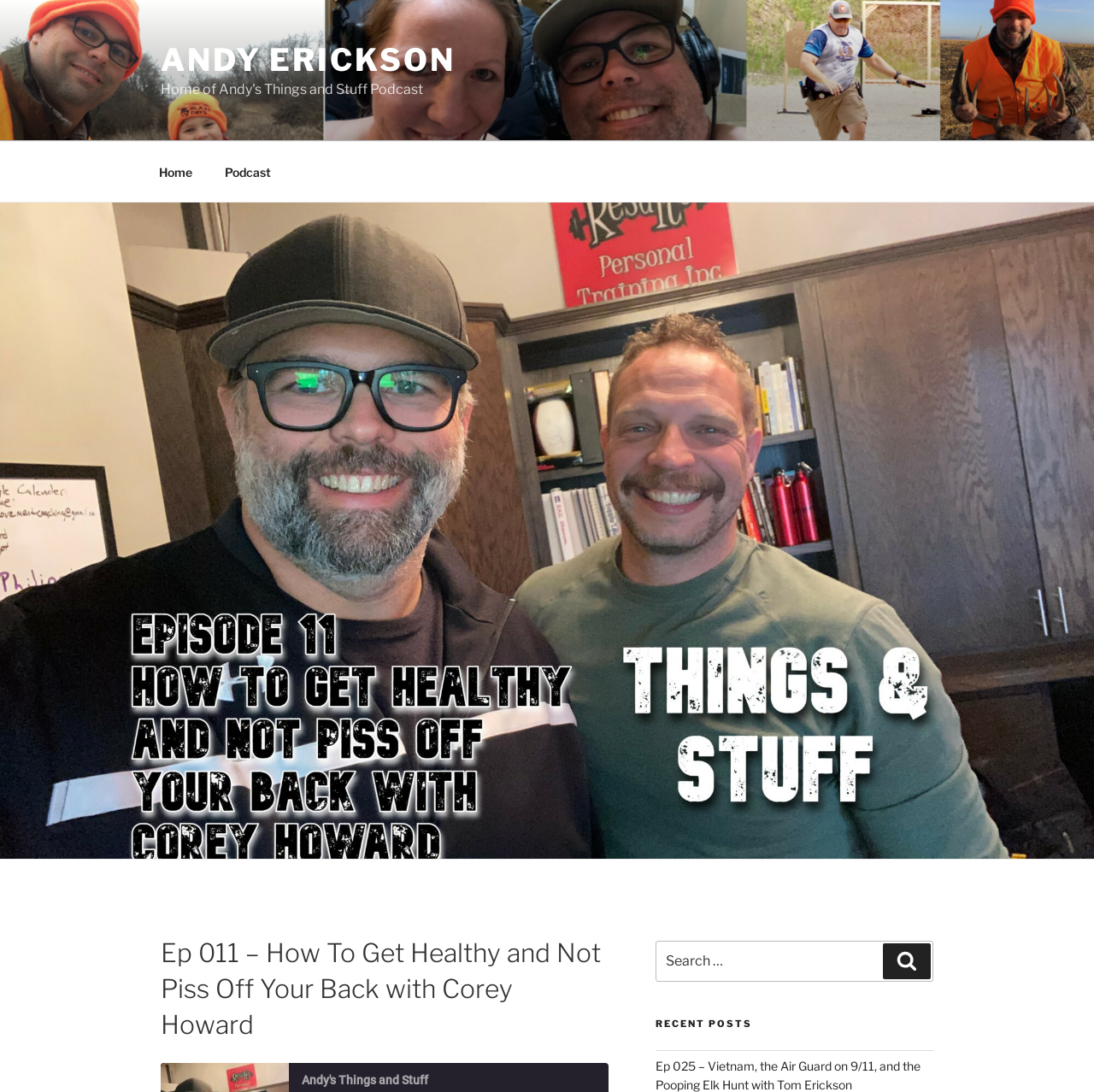Given the element description "Andy Erickson", identify the bounding box of the corresponding UI element.

[0.147, 0.038, 0.416, 0.072]